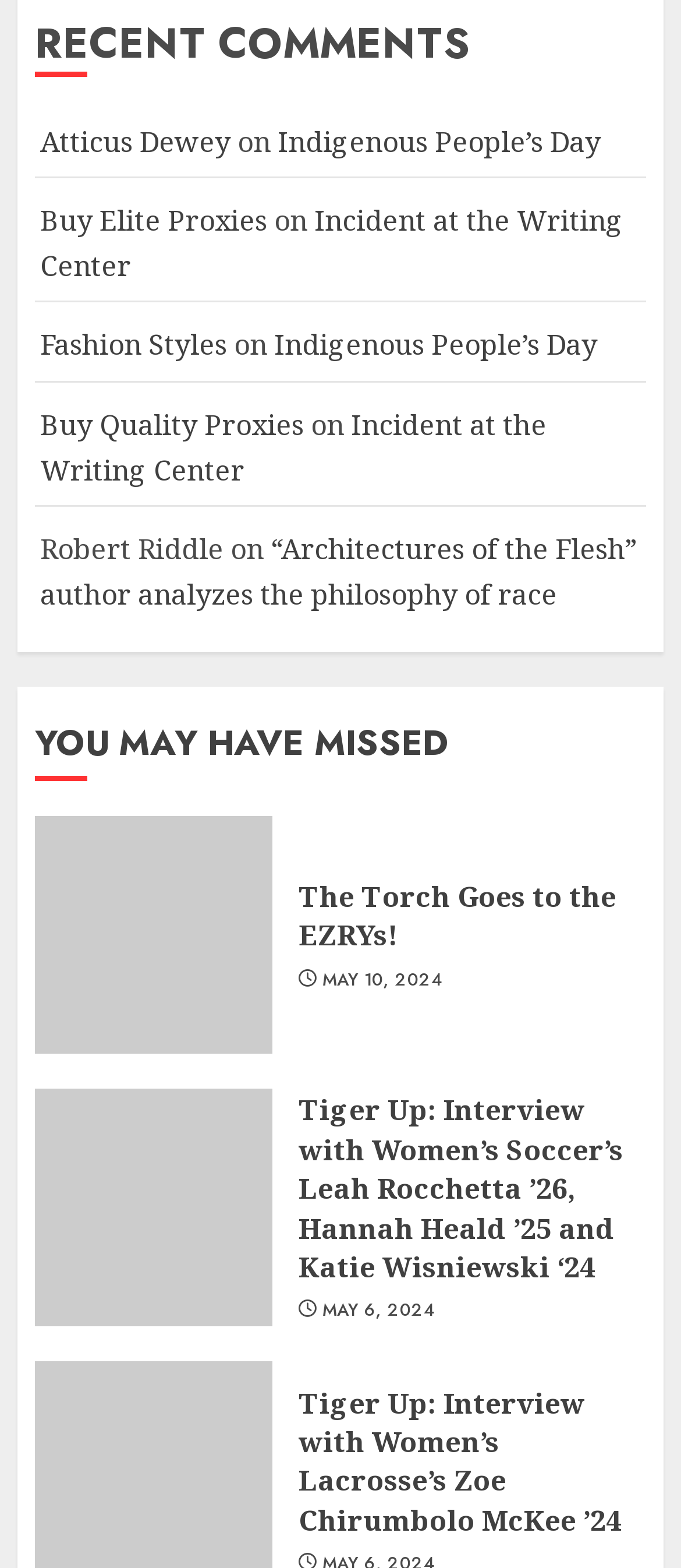What is the title of the first article?
Look at the image and respond with a one-word or short phrase answer.

RECENT COMMENTS